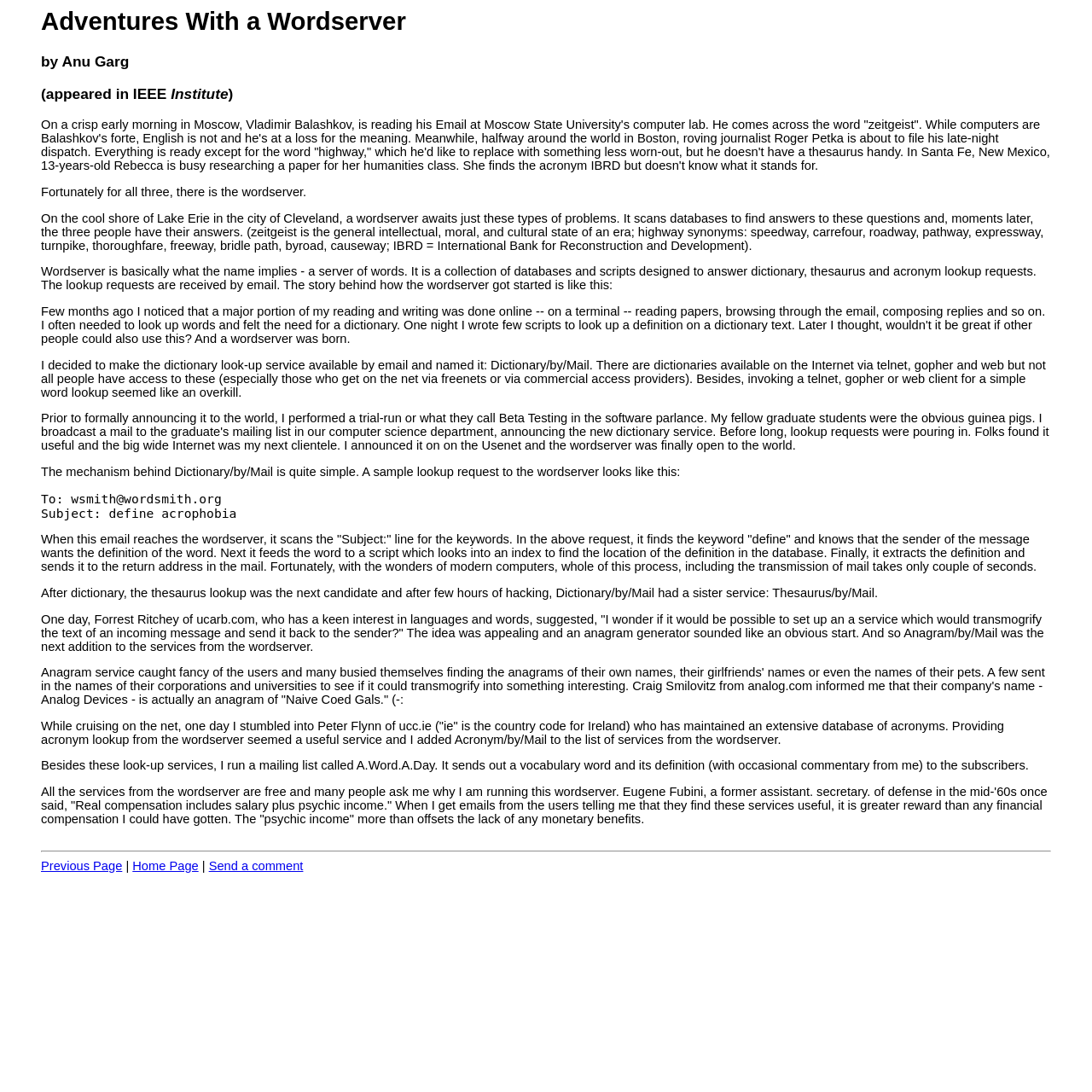Produce an elaborate caption capturing the essence of the webpage.

This webpage is about the story of a wordserver, a collection of databases and scripts designed to answer dictionary, thesaurus, and acronym lookup requests via email. The page is divided into sections, with a blockquote at the top containing the title "Adventures With a Wordserver by Anu Garg". 

Below the title, there are three headings that introduce the author and the context of the story. The main content of the page is a narrative text that describes how the wordserver was created and how it works. The text is divided into paragraphs, with some of them containing examples of email requests and responses.

The narrative text occupies most of the page, with a separator line at the bottom. Below the separator line, there are three links: "Previous Page", "Home Page", and "Send a comment", which are aligned horizontally and take up a small portion of the page at the bottom.